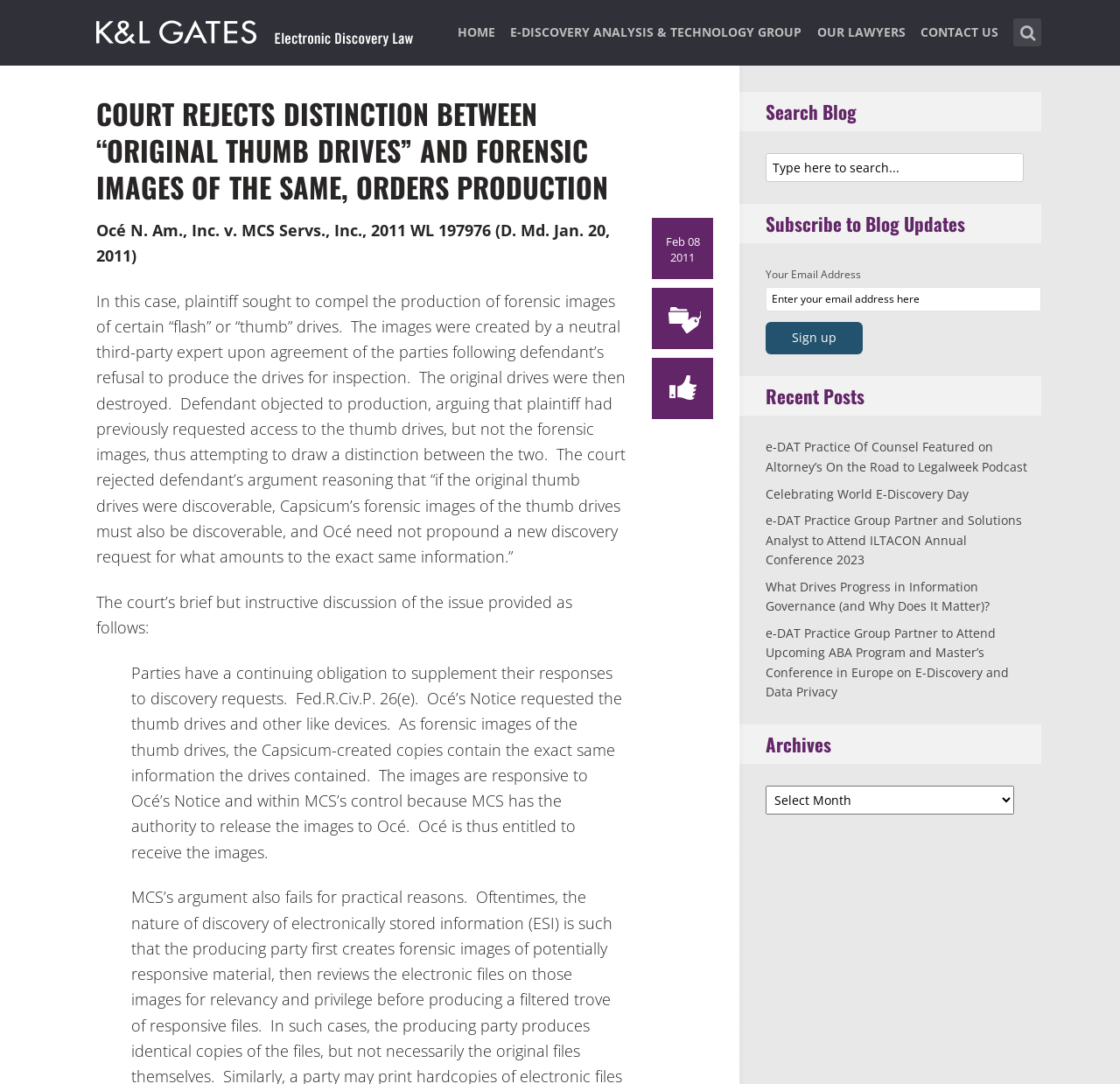Please provide the bounding box coordinate of the region that matches the element description: Home. Coordinates should be in the format (top-left x, top-left y, bottom-right x, bottom-right y) and all values should be between 0 and 1.

[0.408, 0.018, 0.442, 0.061]